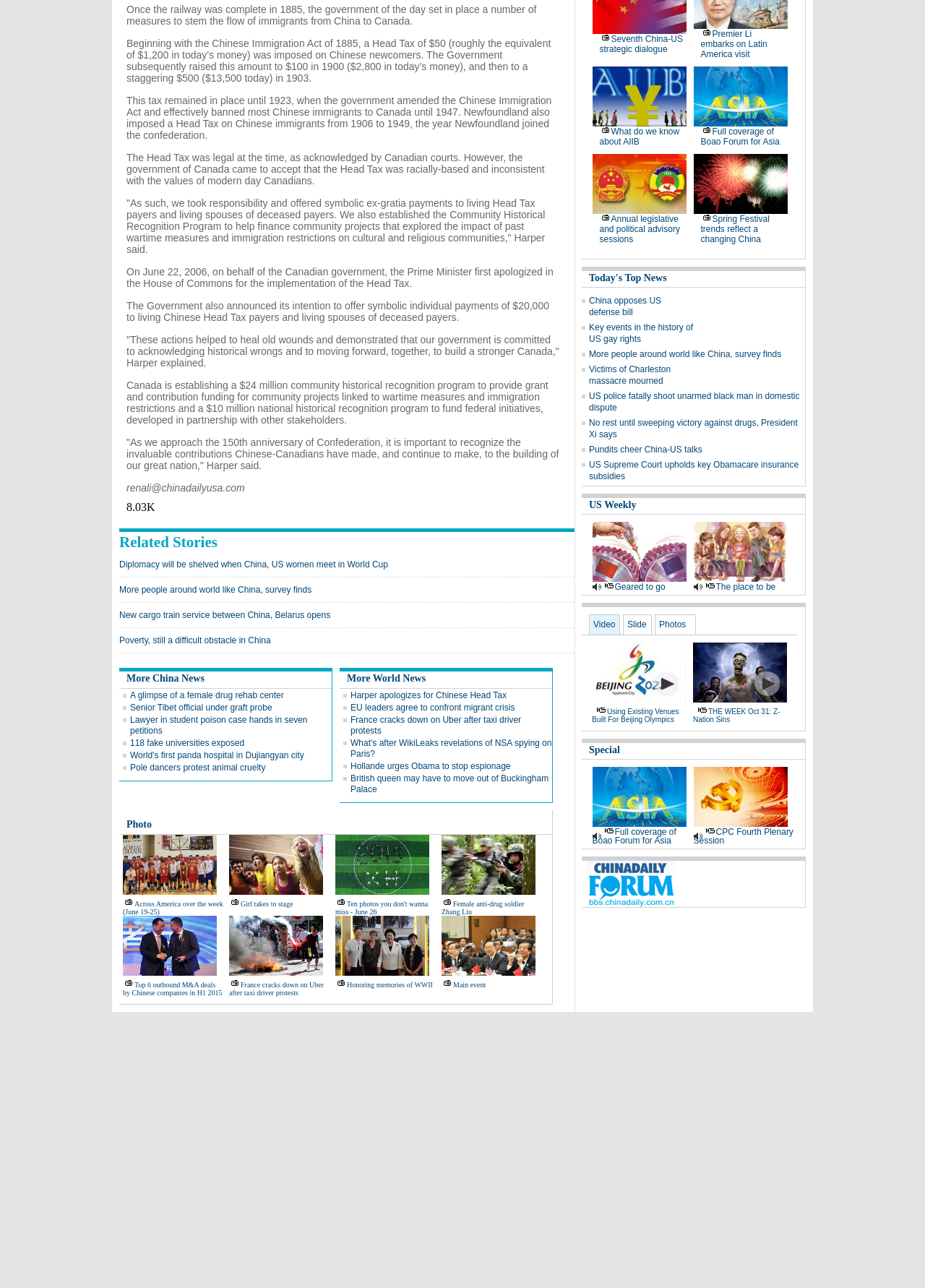Extract the bounding box of the UI element described as: "parent_node: Geared to go".

[0.64, 0.444, 0.742, 0.453]